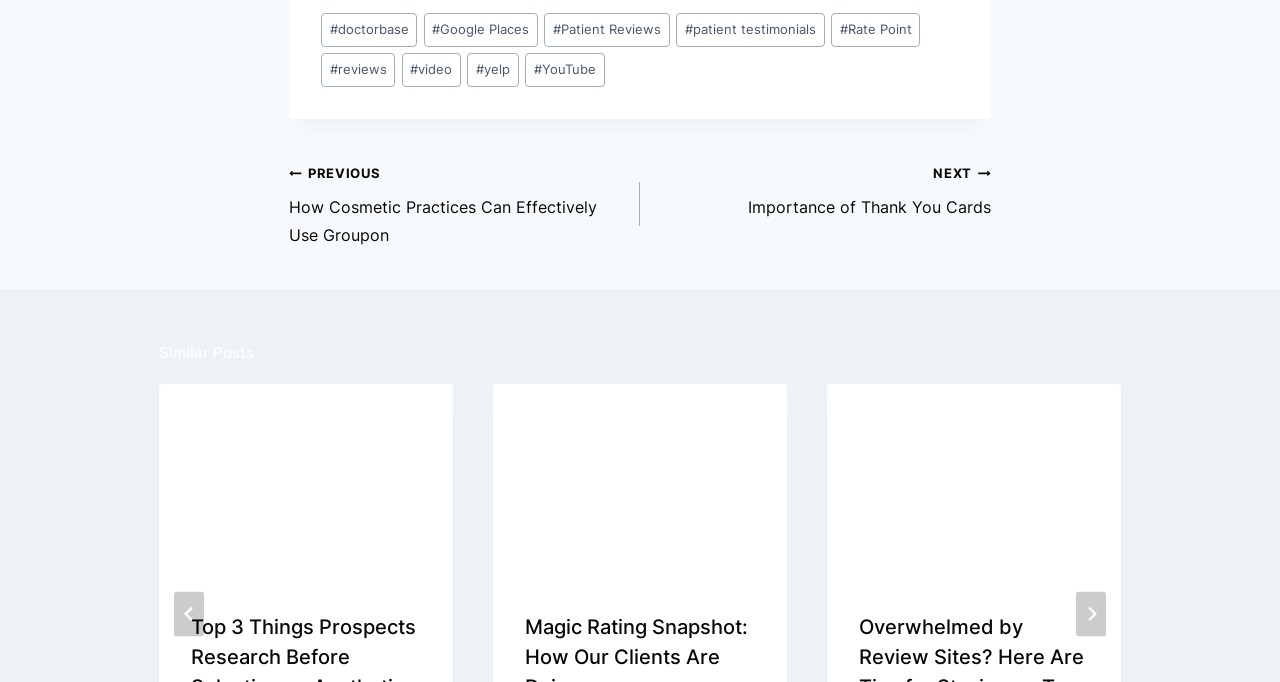Find the bounding box coordinates for the area that should be clicked to accomplish the instruction: "Click on the 'PREVIOUS How Cosmetic Practices Can Effectively Use Groupon' link".

[0.226, 0.233, 0.5, 0.365]